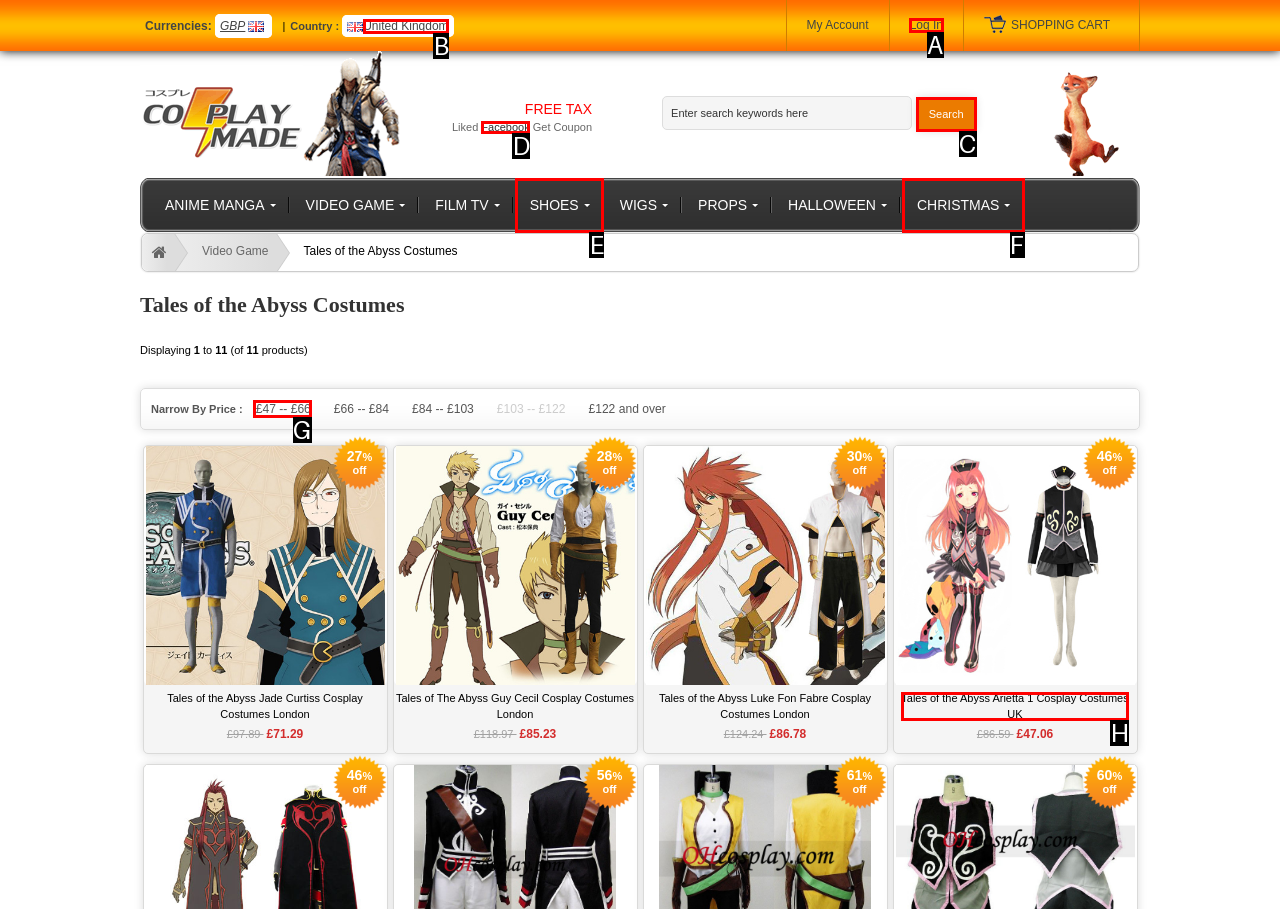Point out the HTML element I should click to achieve the following: Read the recent post 'WHILE YOU’RE FAR AWAY AND DREAMING' Reply with the letter of the selected element.

None